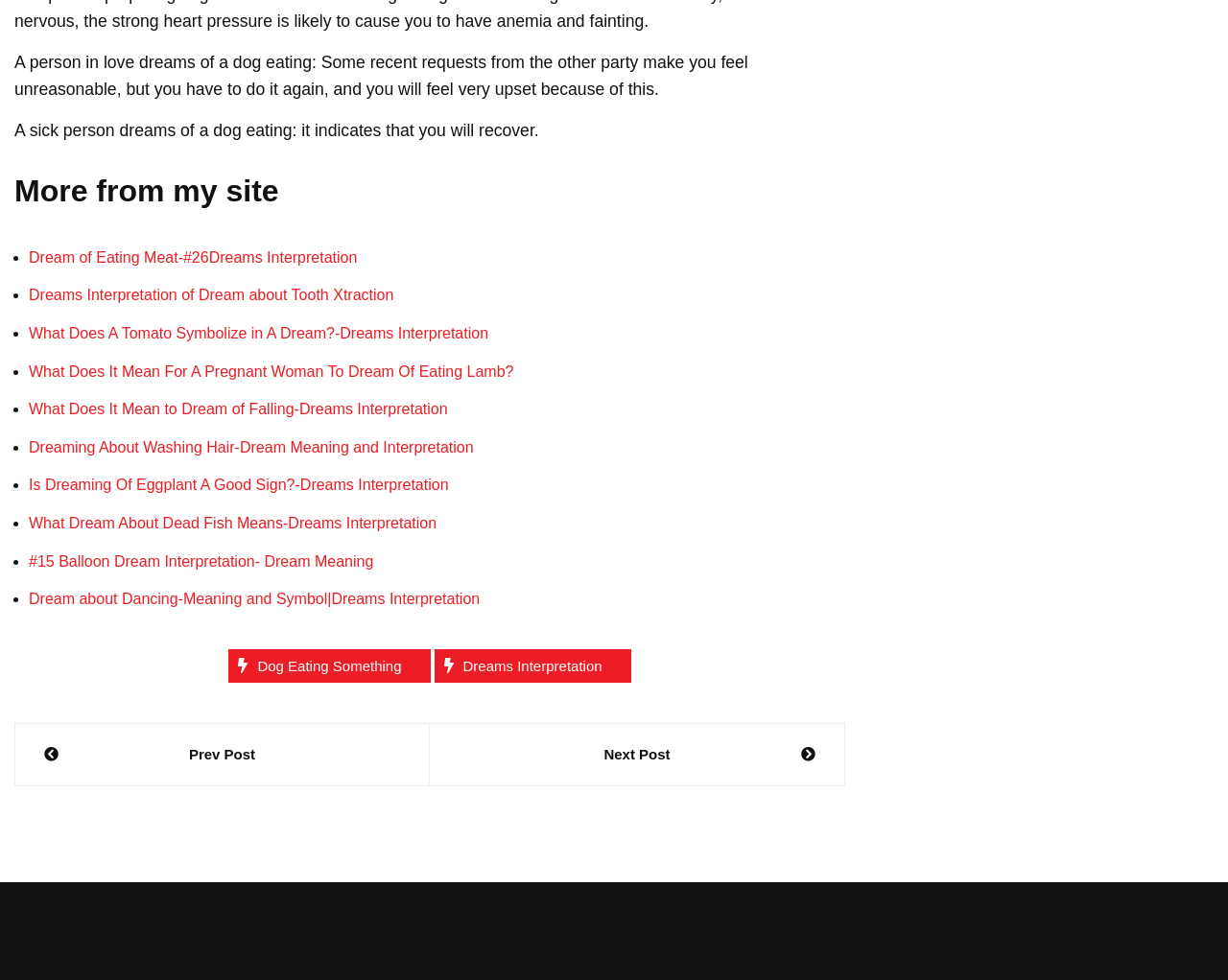Identify the bounding box coordinates of the clickable region to carry out the given instruction: "View Eritrea page contents".

None